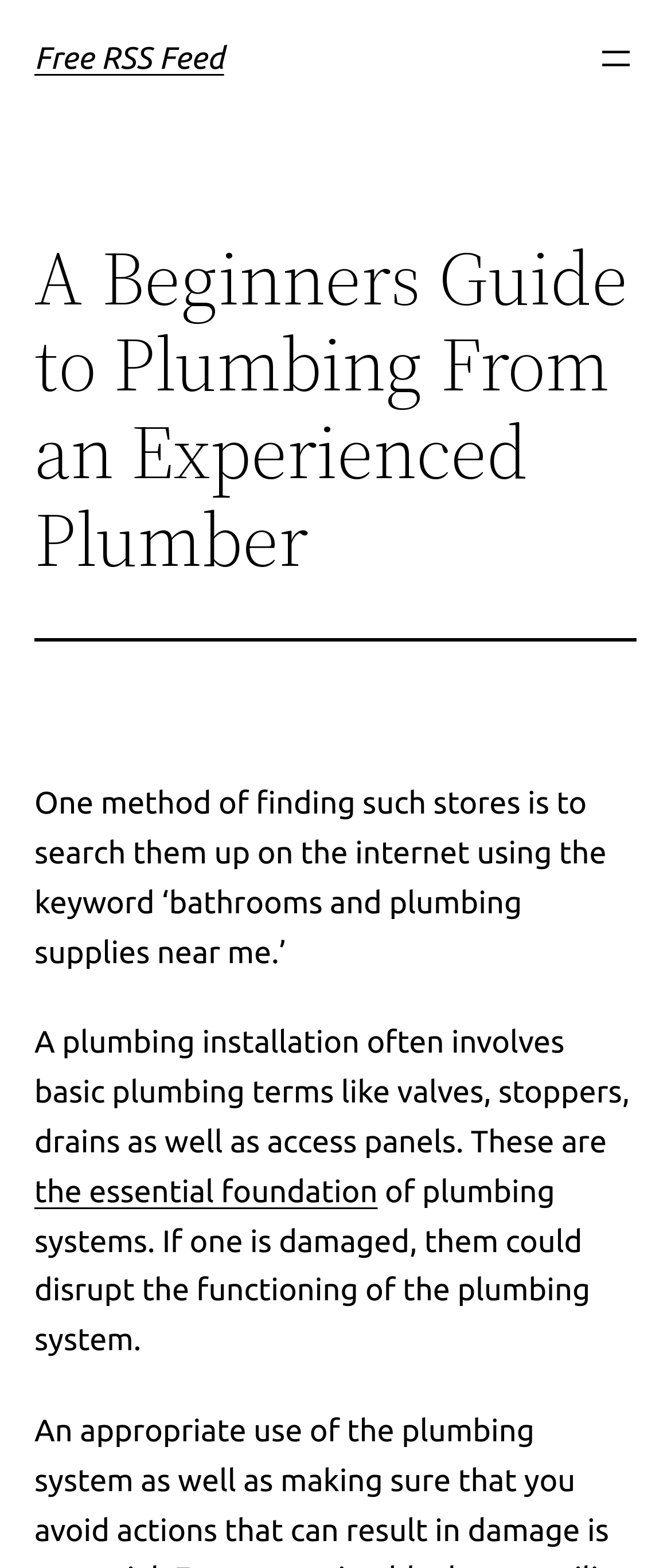What is the author's profession?
Based on the screenshot, provide a one-word or short-phrase response.

Experienced plumber